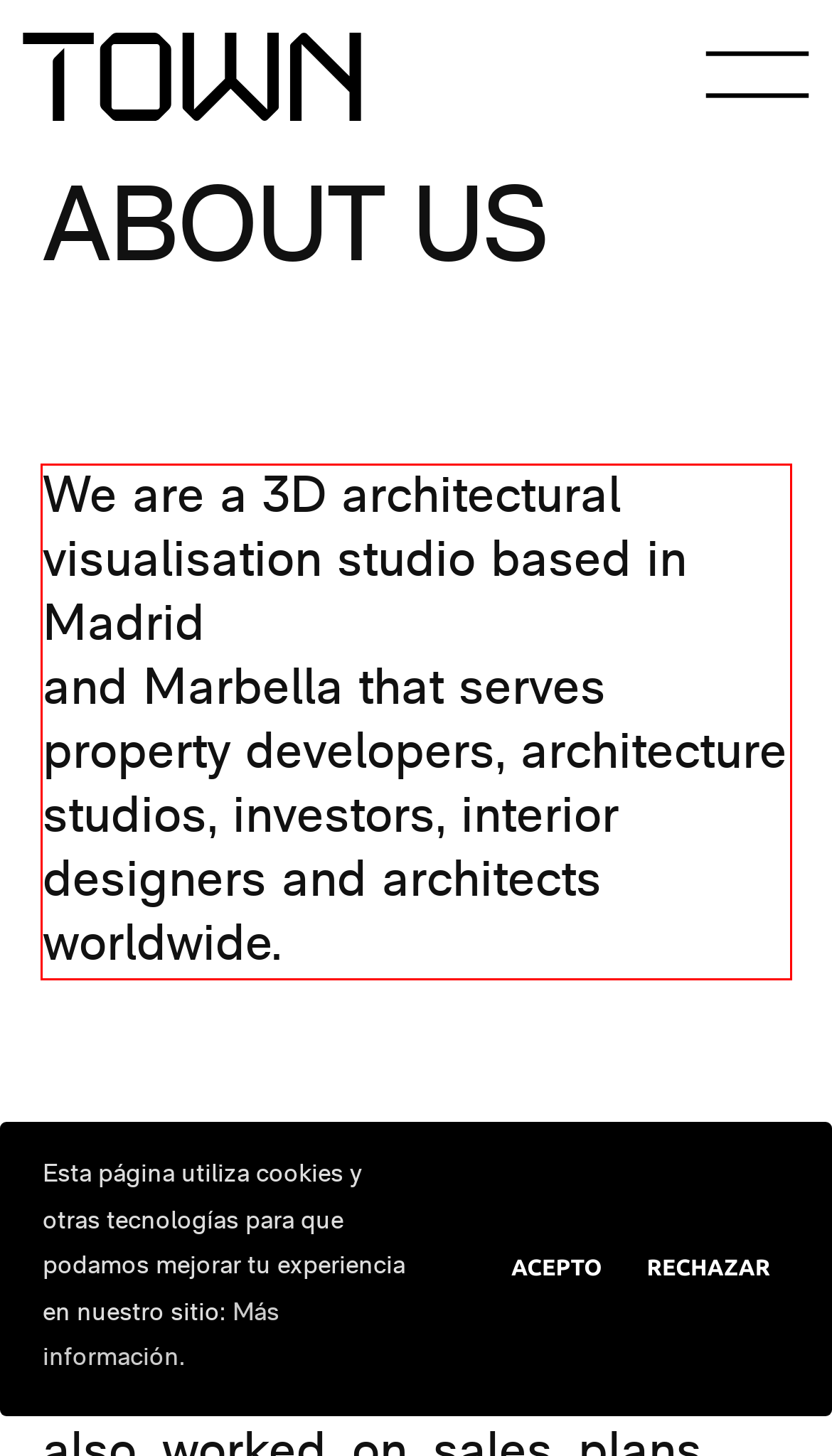Look at the provided screenshot of the webpage and perform OCR on the text within the red bounding box.

We are a 3D architectural visualisation studio based in Madrid and Marbella that serves property developers, architecture studios, investors, interior designers and architects worldwide.